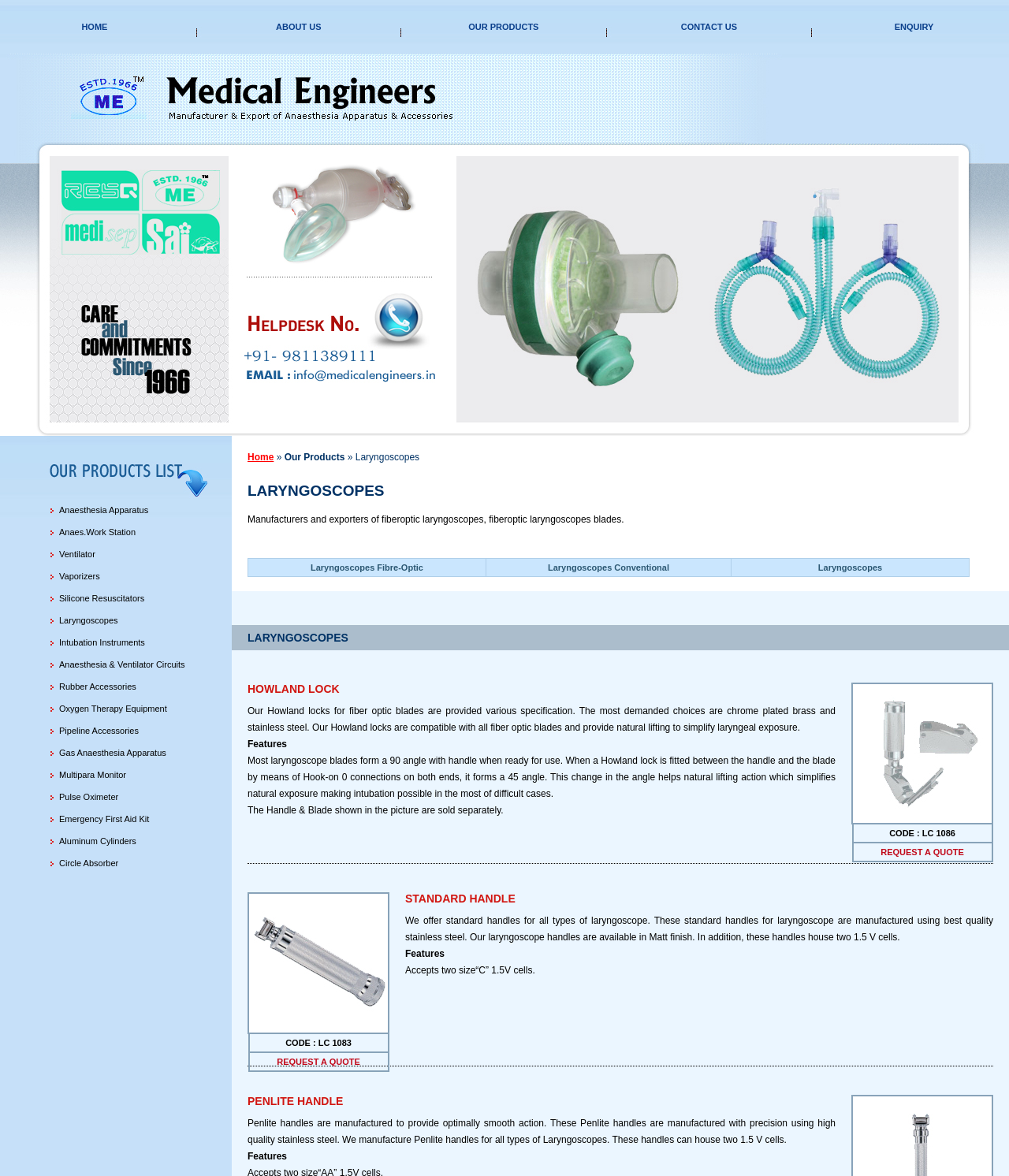Determine the bounding box coordinates for the area that needs to be clicked to fulfill this task: "View Laryngoscopes Fibre-Optic". The coordinates must be given as four float numbers between 0 and 1, i.e., [left, top, right, bottom].

[0.308, 0.479, 0.42, 0.487]